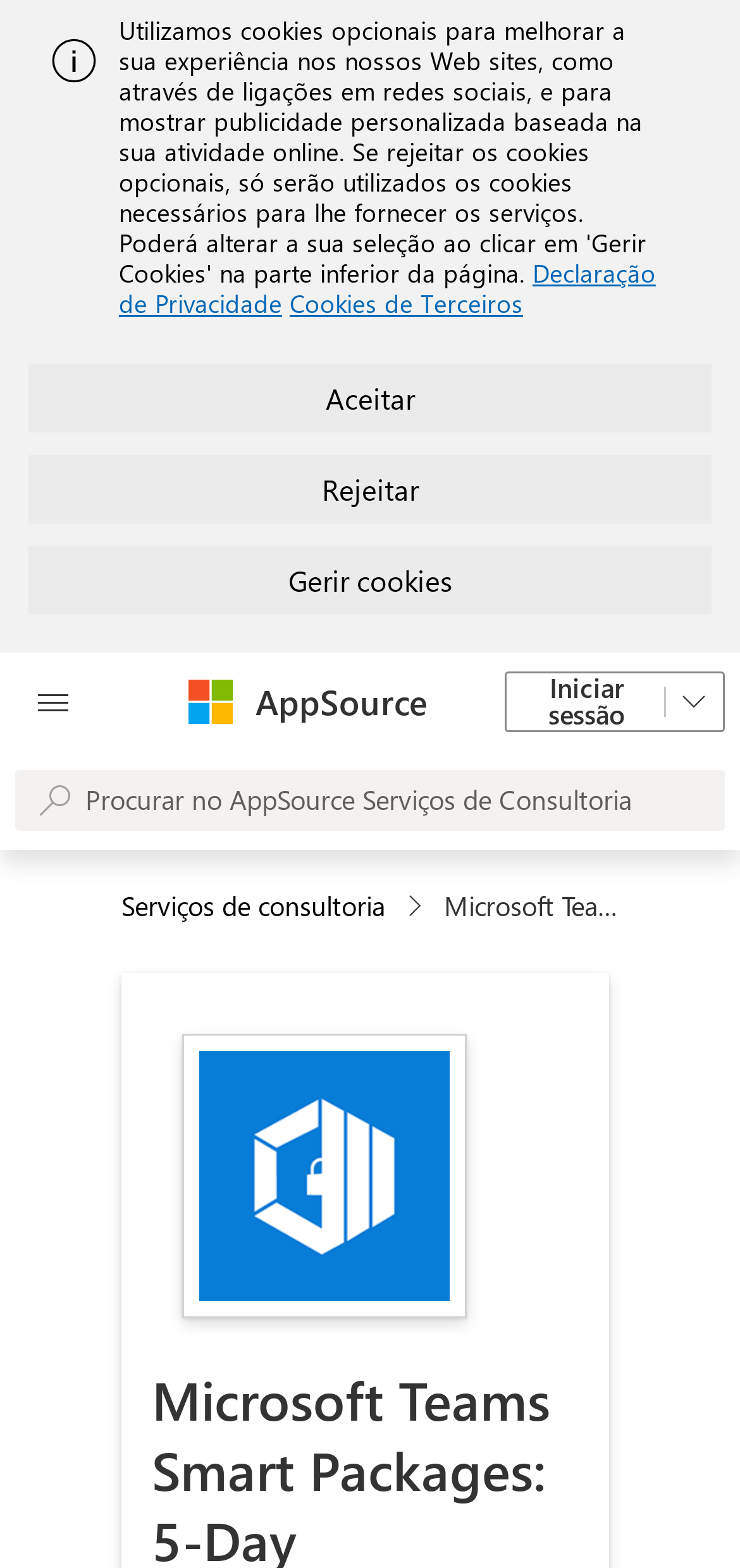Respond with a single word or phrase for the following question: 
What is the logo above the search bar?

Microsoft